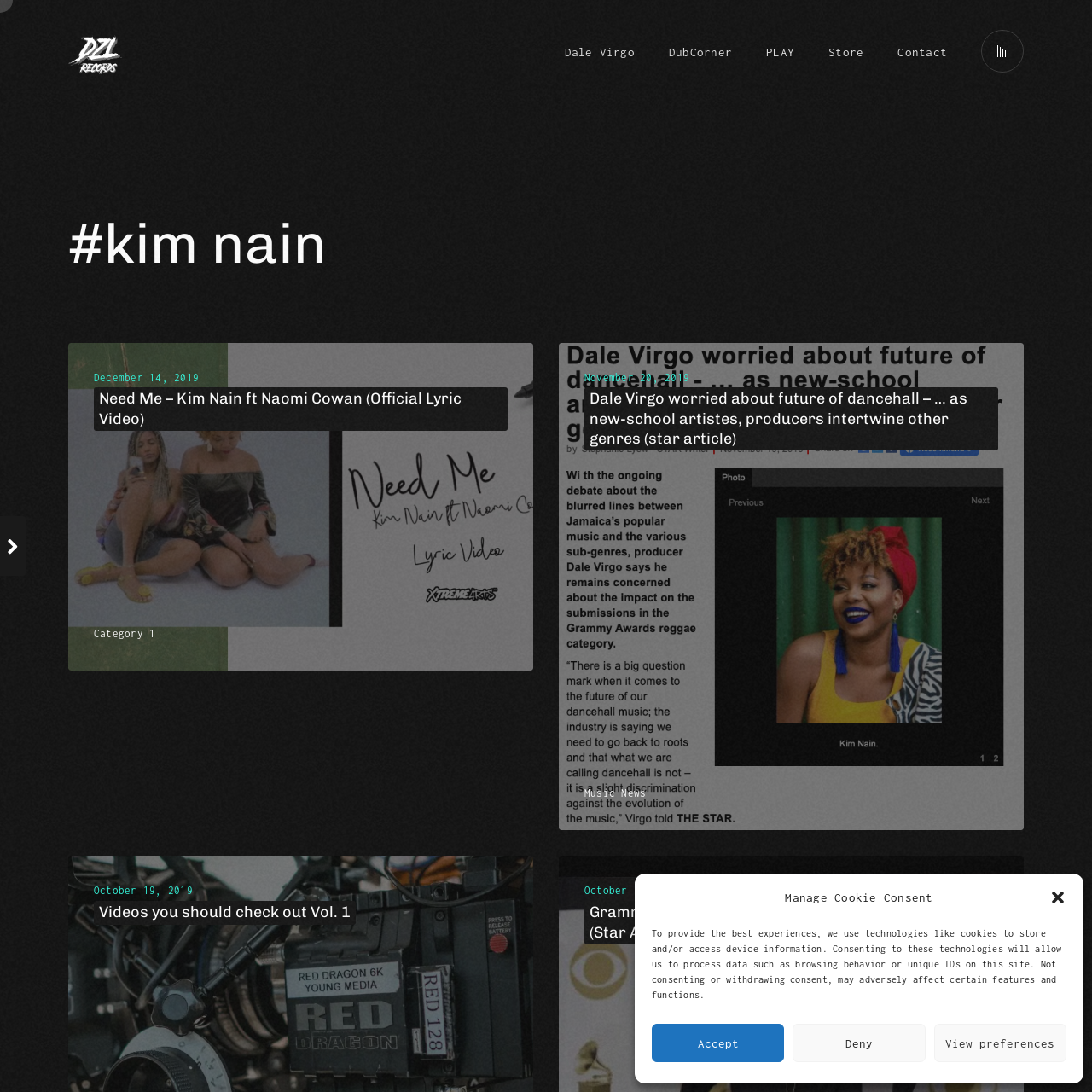Identify the bounding box coordinates of the clickable section necessary to follow the following instruction: "Search for something in the search bar". The coordinates should be presented as four float numbers from 0 to 1, i.e., [left, top, right, bottom].

None